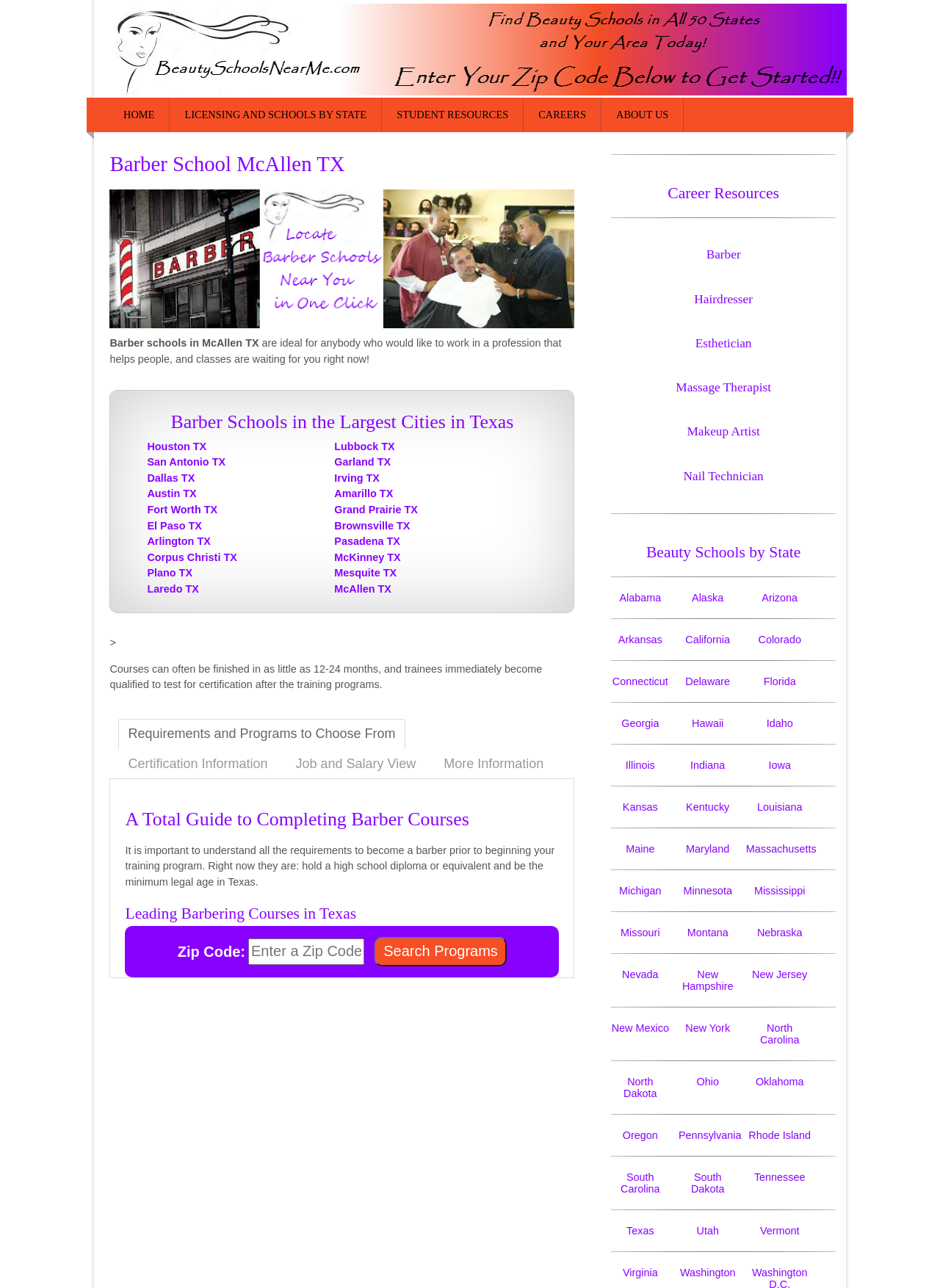Can you determine the bounding box coordinates of the area that needs to be clicked to fulfill the following instruction: "Explore career resources"?

[0.71, 0.143, 0.829, 0.157]